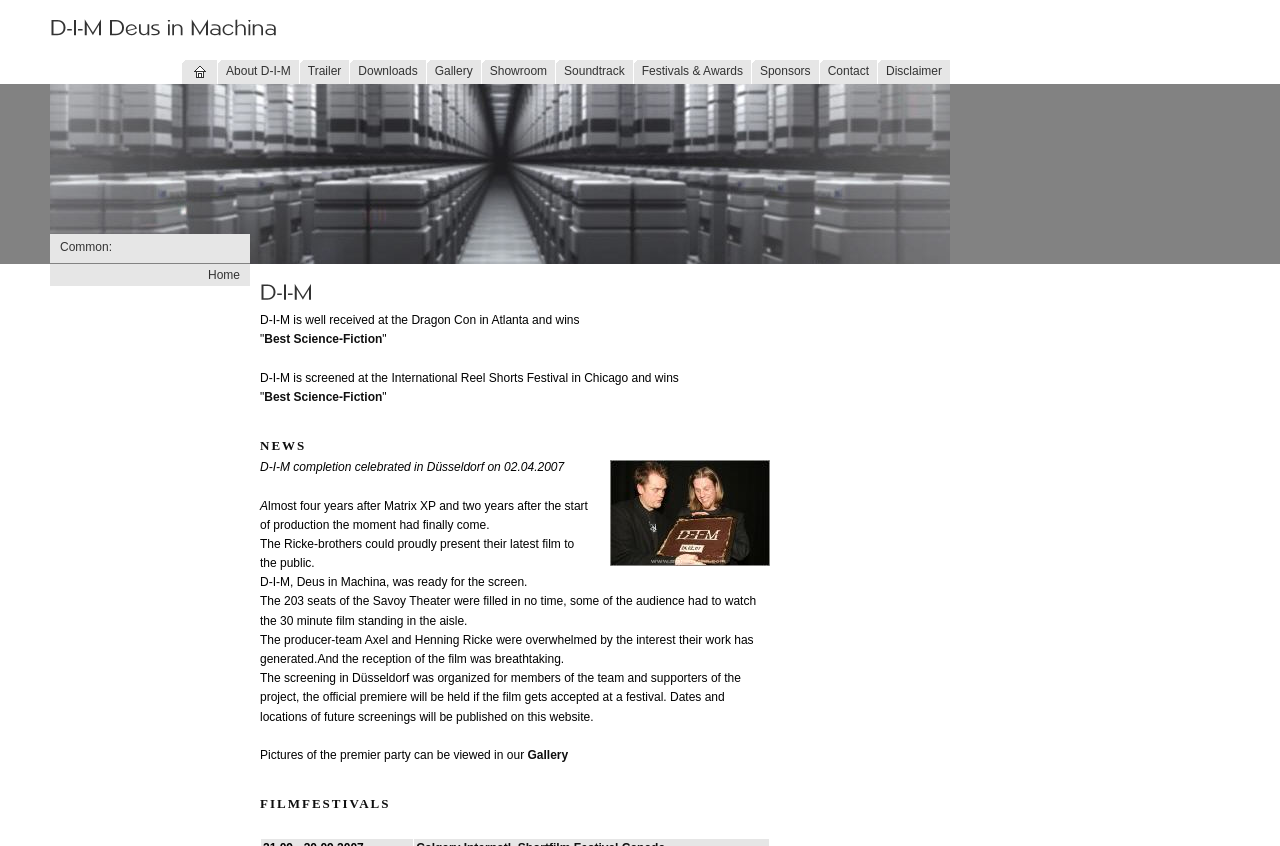Select the bounding box coordinates of the element I need to click to carry out the following instruction: "Read about D-I-M's awards".

[0.494, 0.071, 0.587, 0.102]